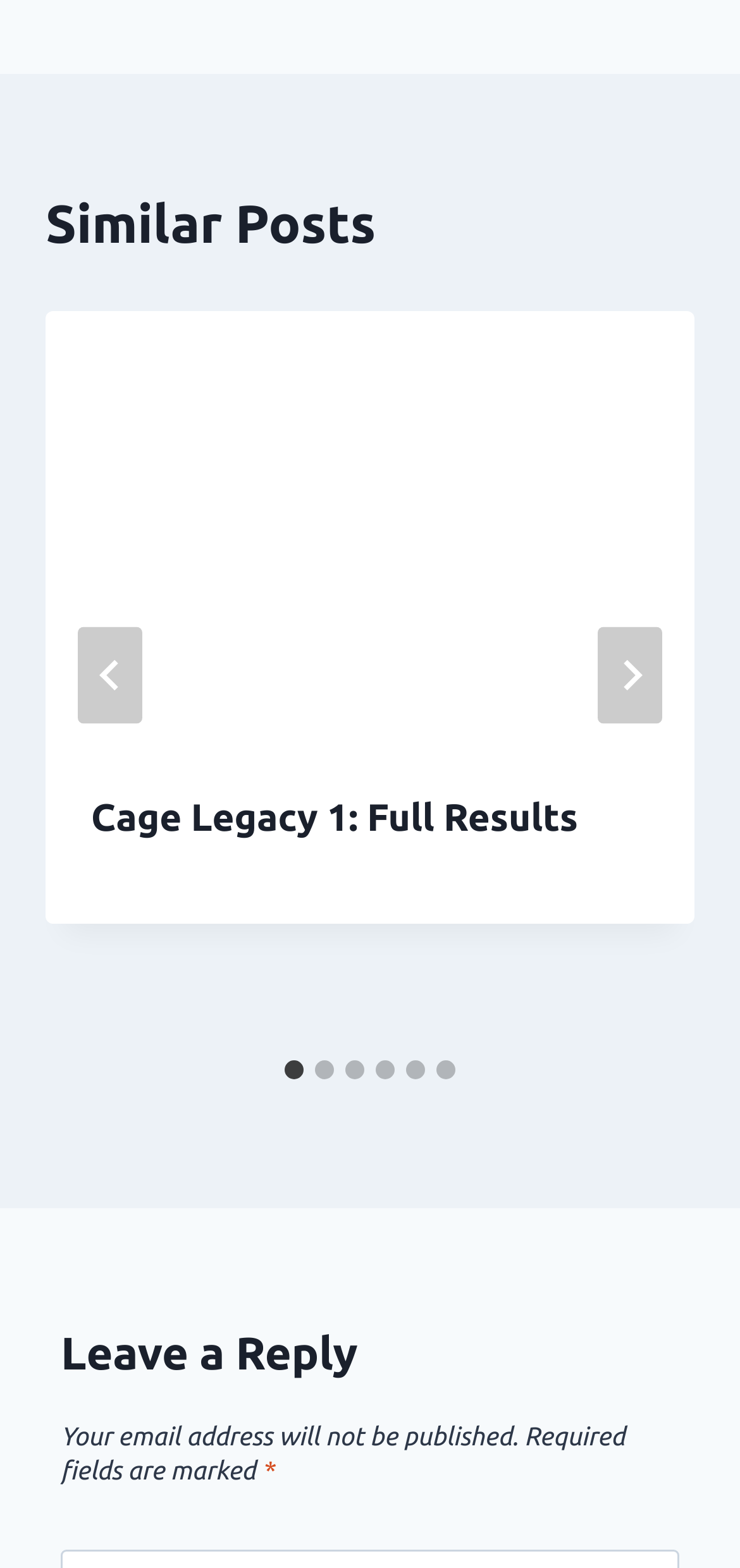How many slides are there?
Based on the visual content, answer with a single word or a brief phrase.

6